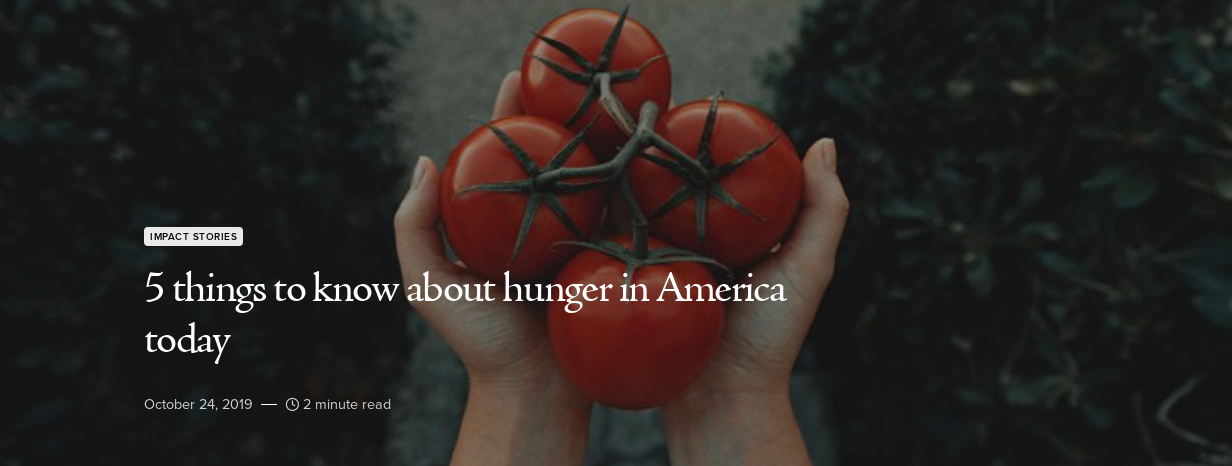What is the topic of the article? Based on the image, give a response in one word or a short phrase.

hunger in America